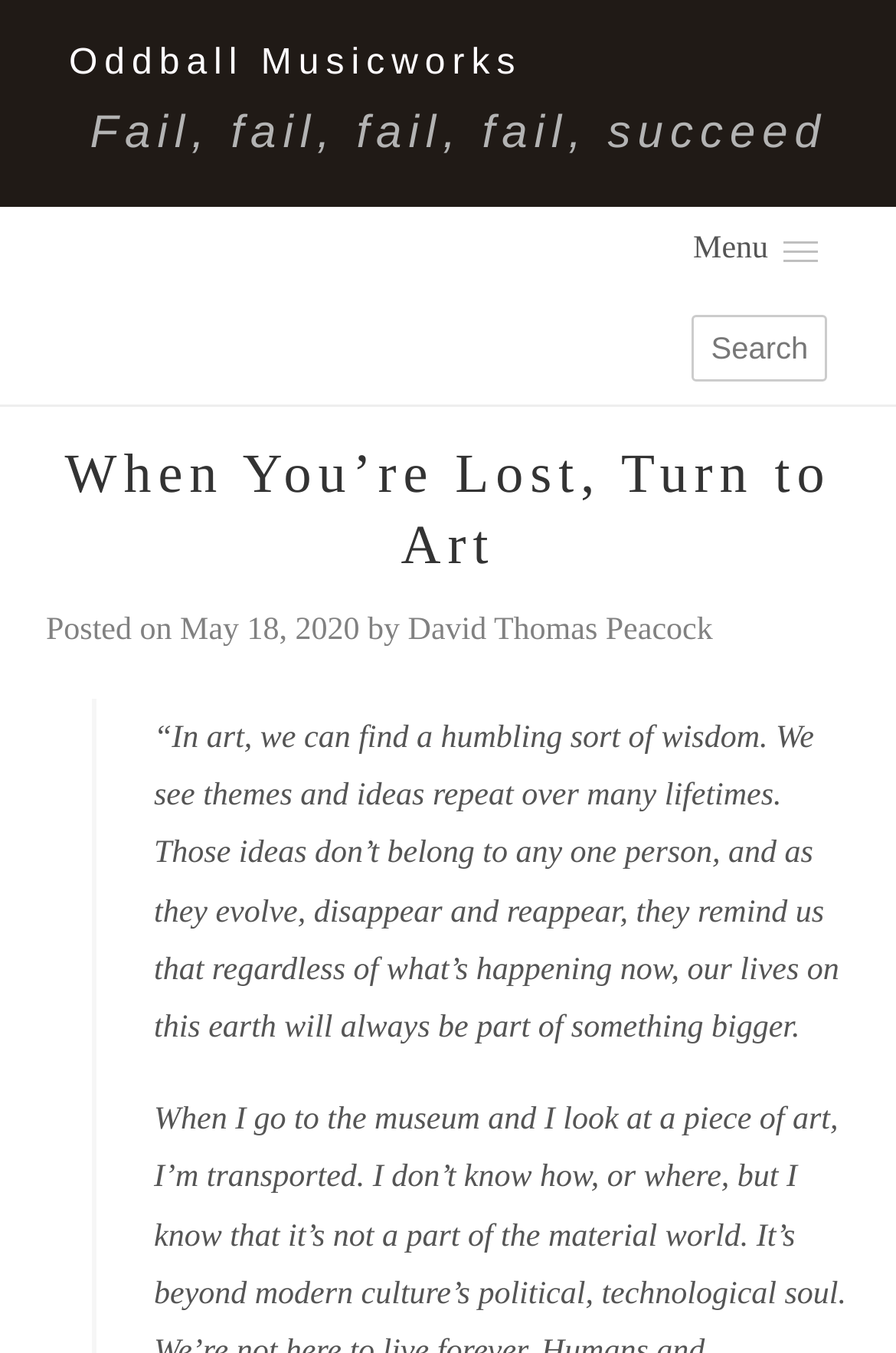Please specify the bounding box coordinates in the format (top-left x, top-left y, bottom-right x, bottom-right y), with values ranging from 0 to 1. Identify the bounding box for the UI component described as follows: David Thomas Peacock

[0.455, 0.454, 0.795, 0.479]